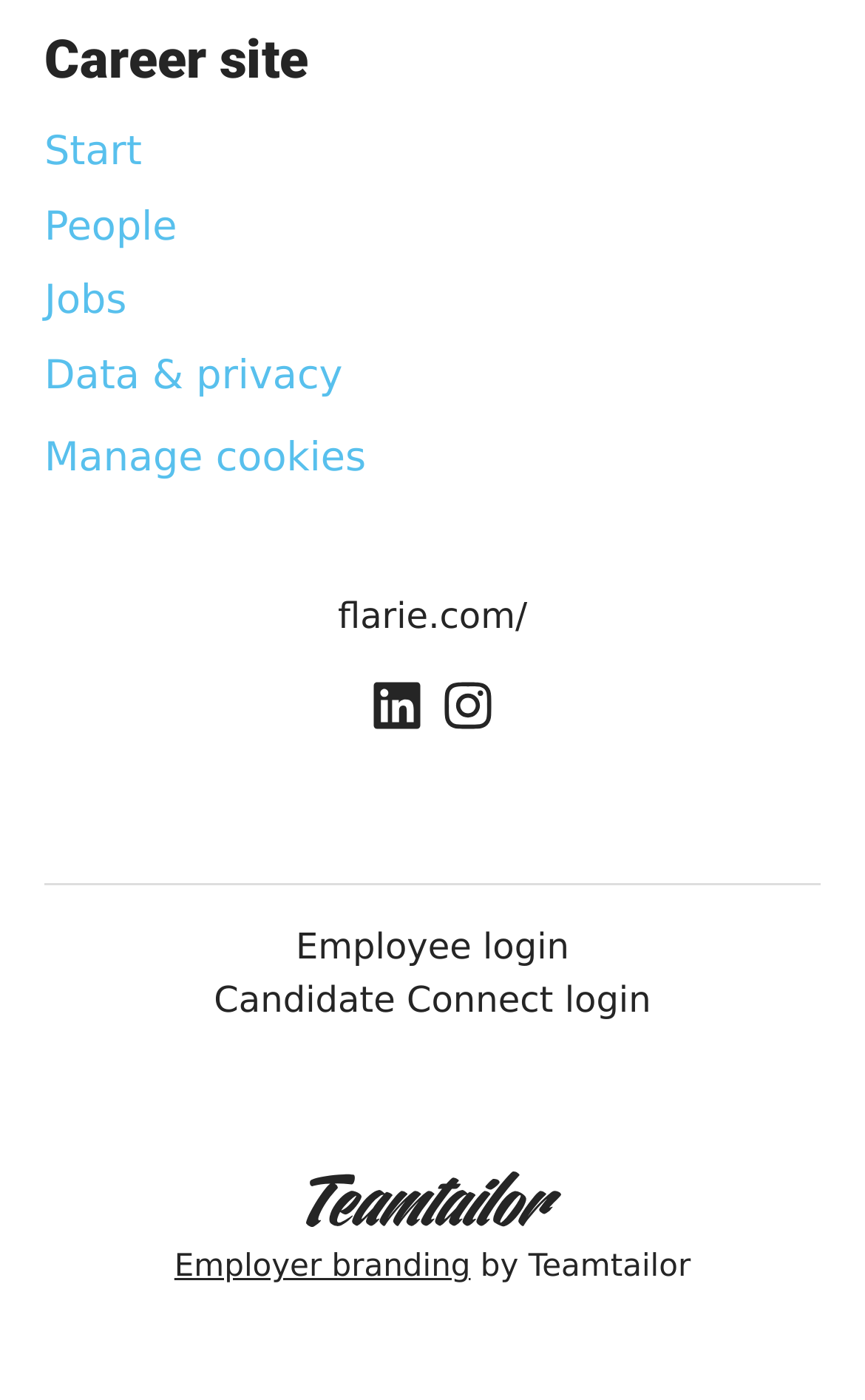Using the given description, provide the bounding box coordinates formatted as (top-left x, top-left y, bottom-right x, bottom-right y), with all values being floating point numbers between 0 and 1. Description: Employer branding by Teamtailor

[0.191, 0.831, 0.809, 0.929]